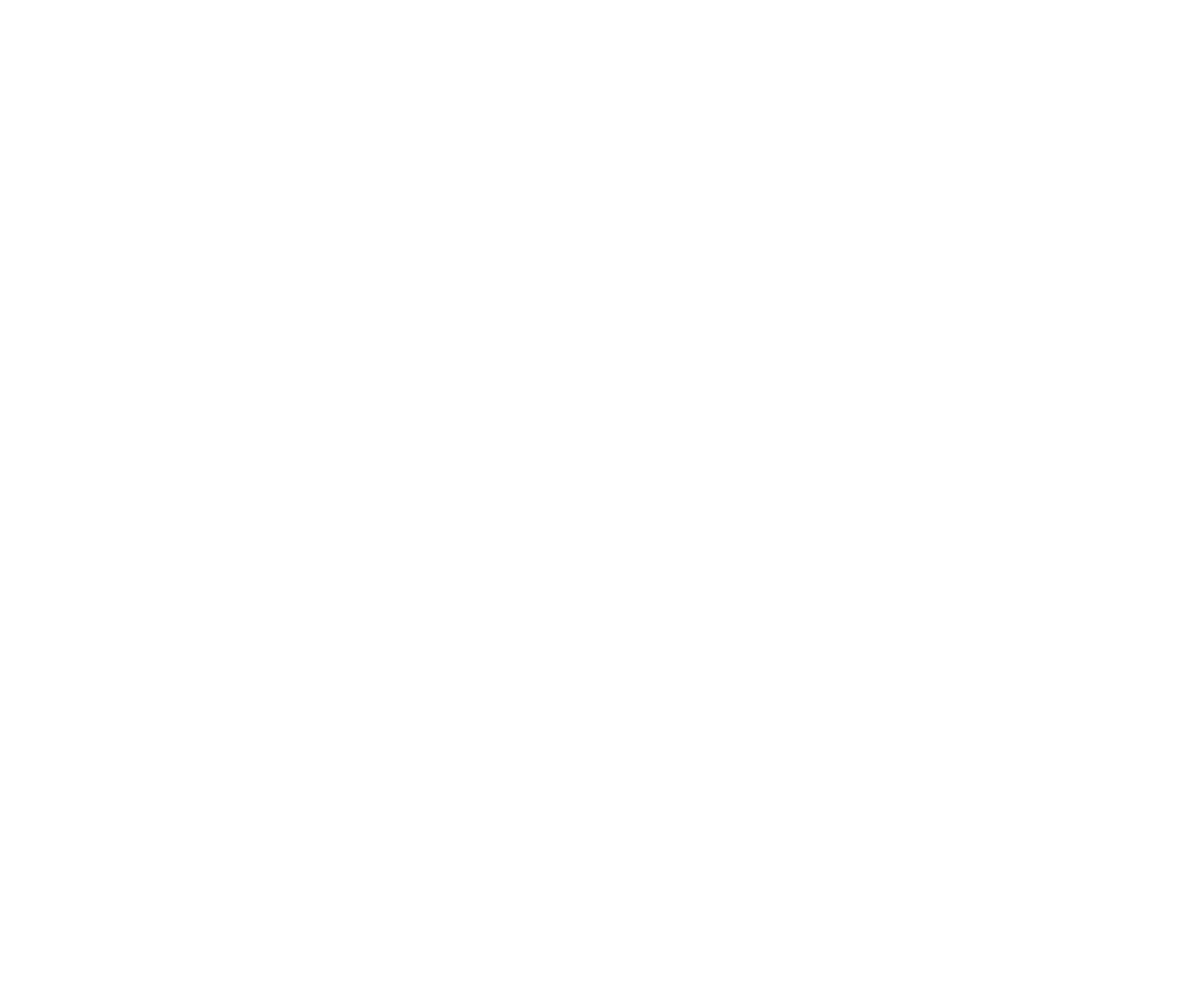Extract the bounding box coordinates of the UI element described: "Disclosure". Provide the coordinates in the format [left, top, right, bottom] with values ranging from 0 to 1.

[0.055, 0.8, 0.113, 0.815]